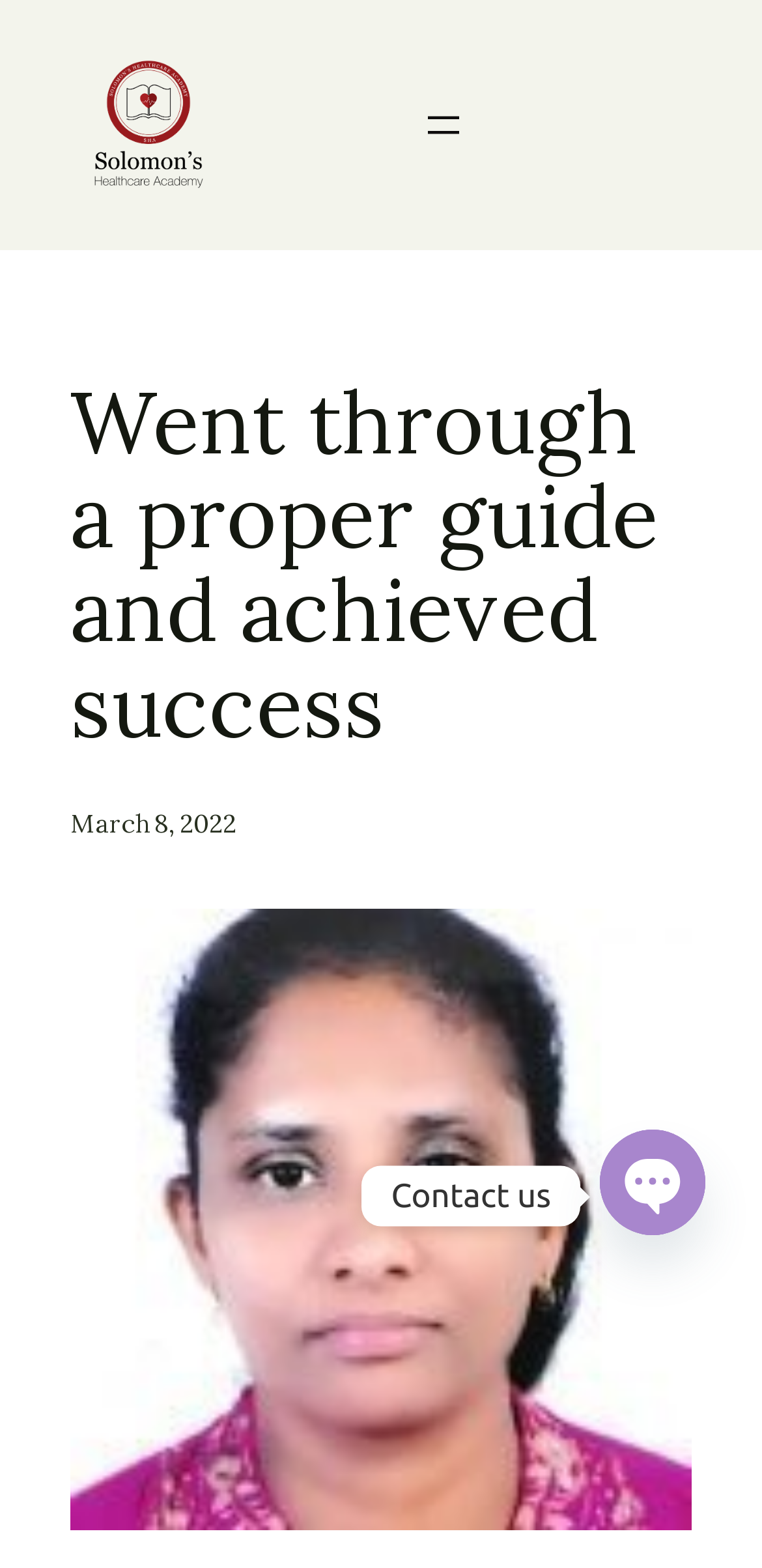Extract the bounding box coordinates for the UI element described as: "Treating Lean Psychosis".

None